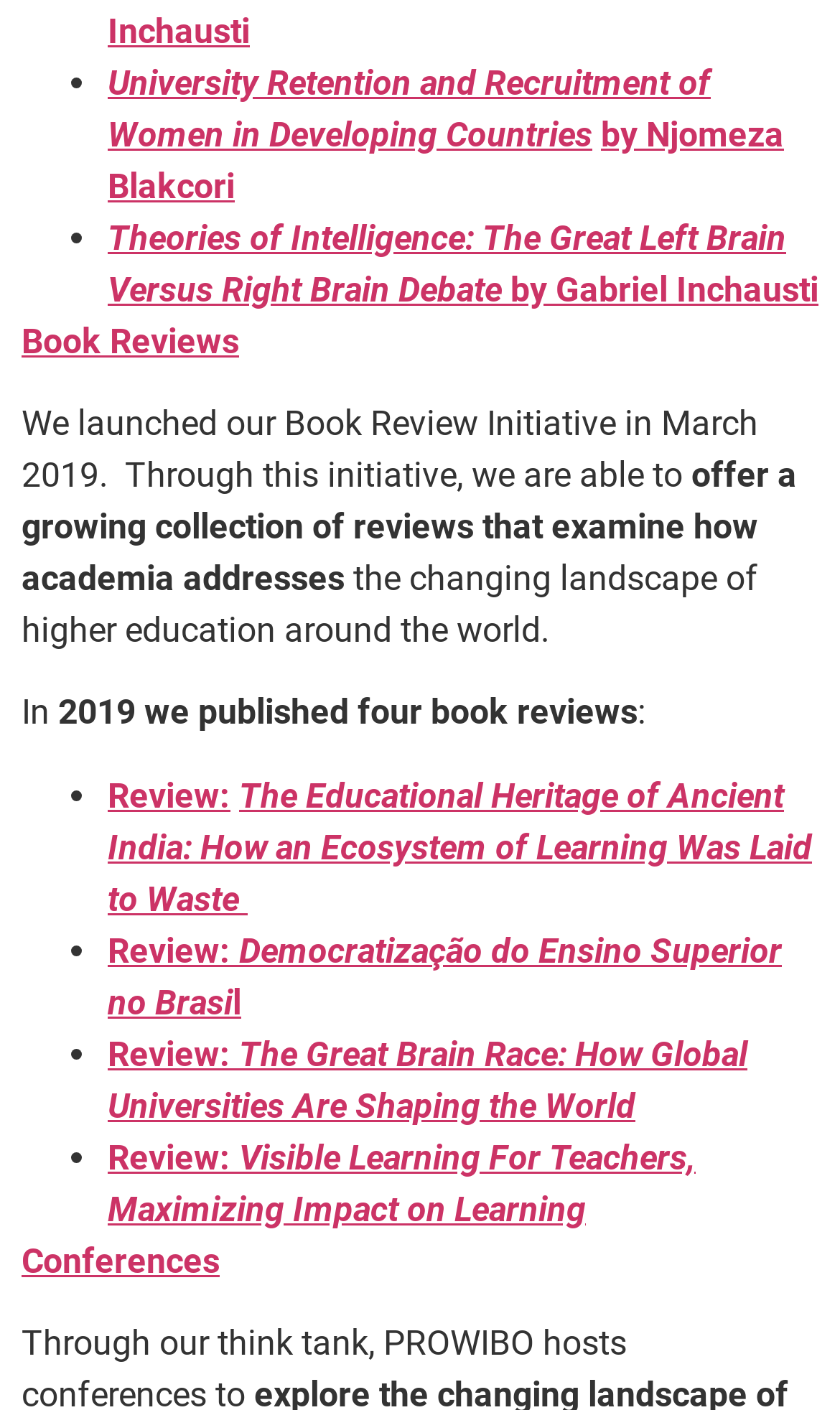Using the description "by Gabriel Inchausti", predict the bounding box of the relevant HTML element.

[0.128, 0.008, 0.895, 0.074]